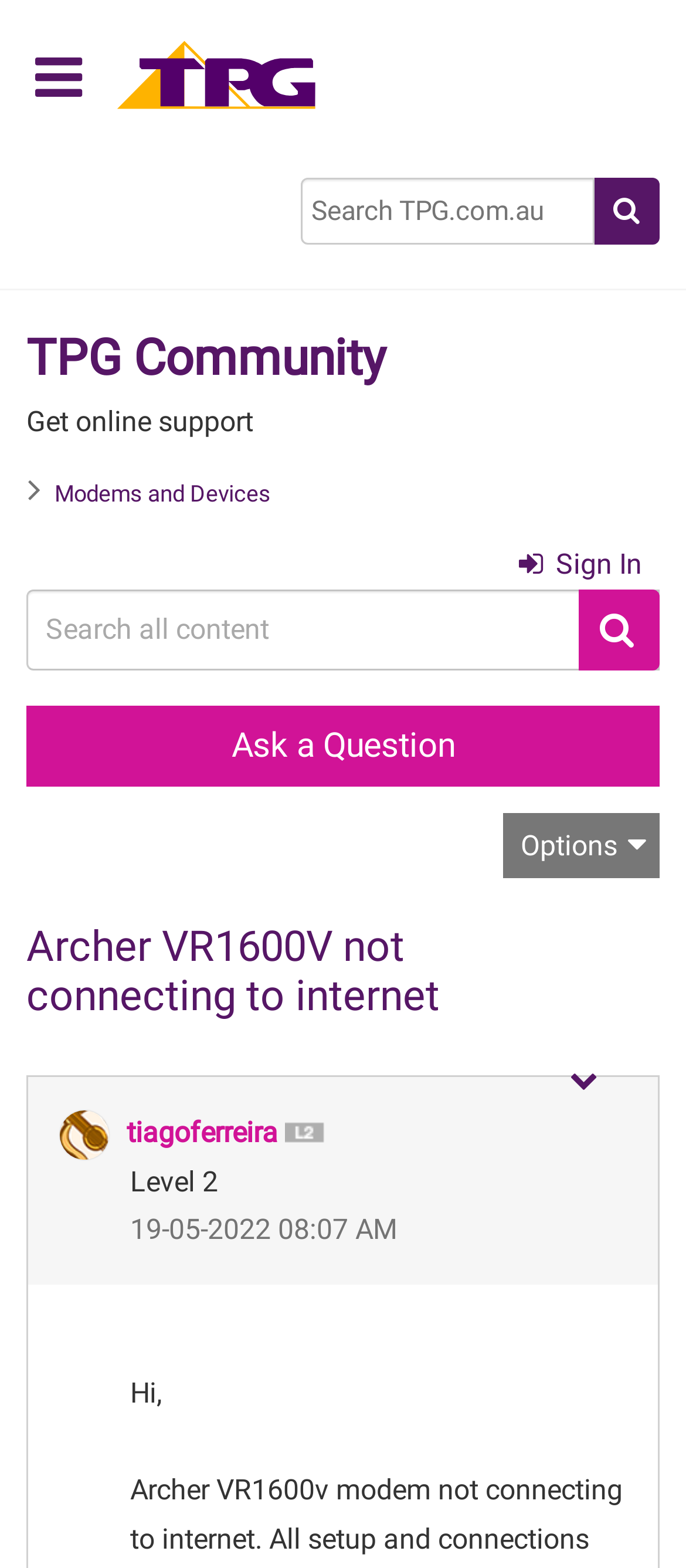What is the topic of the current discussion? Based on the screenshot, please respond with a single word or phrase.

Archer VR1600V not connecting to internet